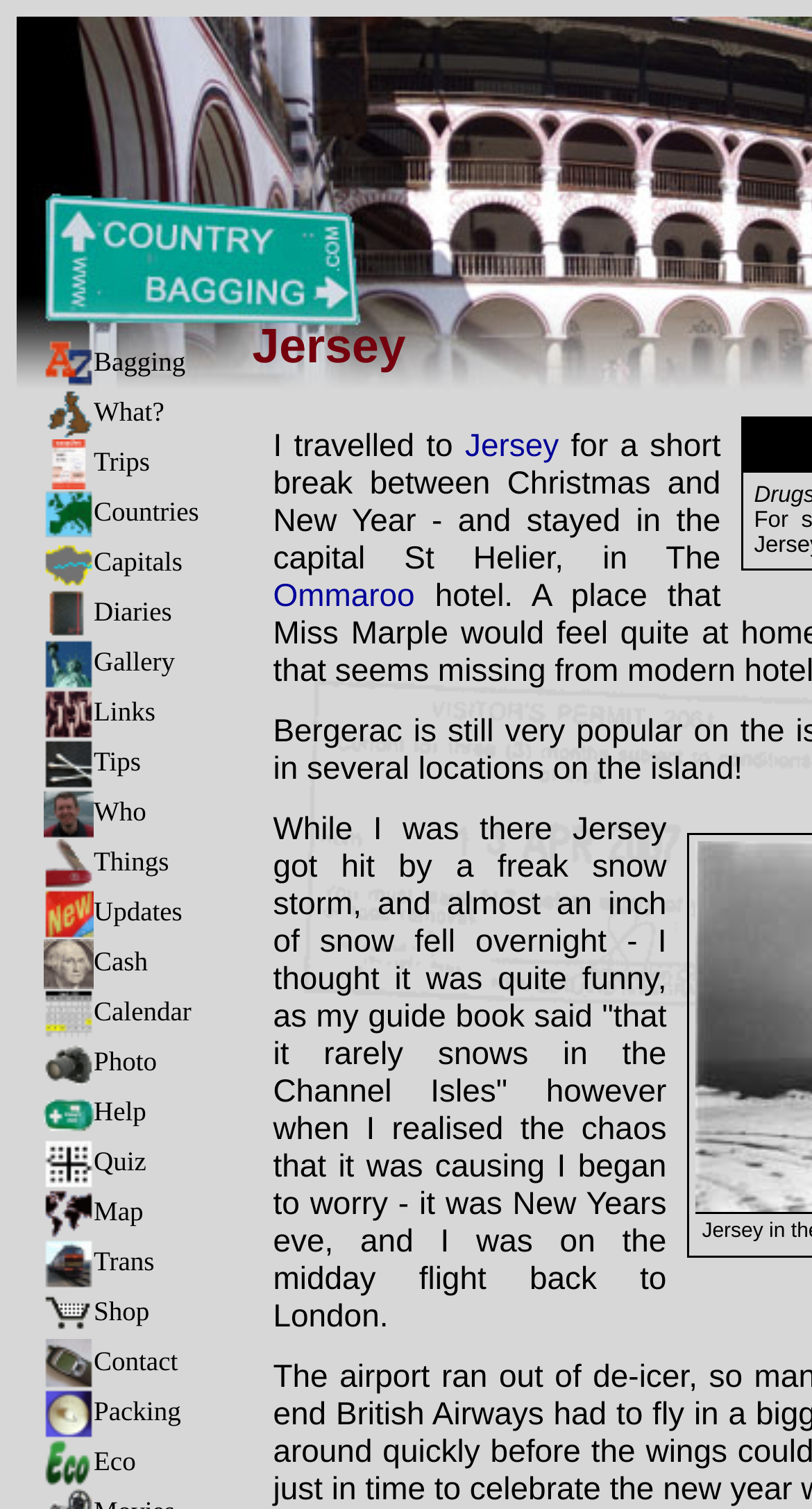Find the bounding box coordinates of the clickable area required to complete the following action: "Open Gallery".

[0.054, 0.428, 0.215, 0.448]